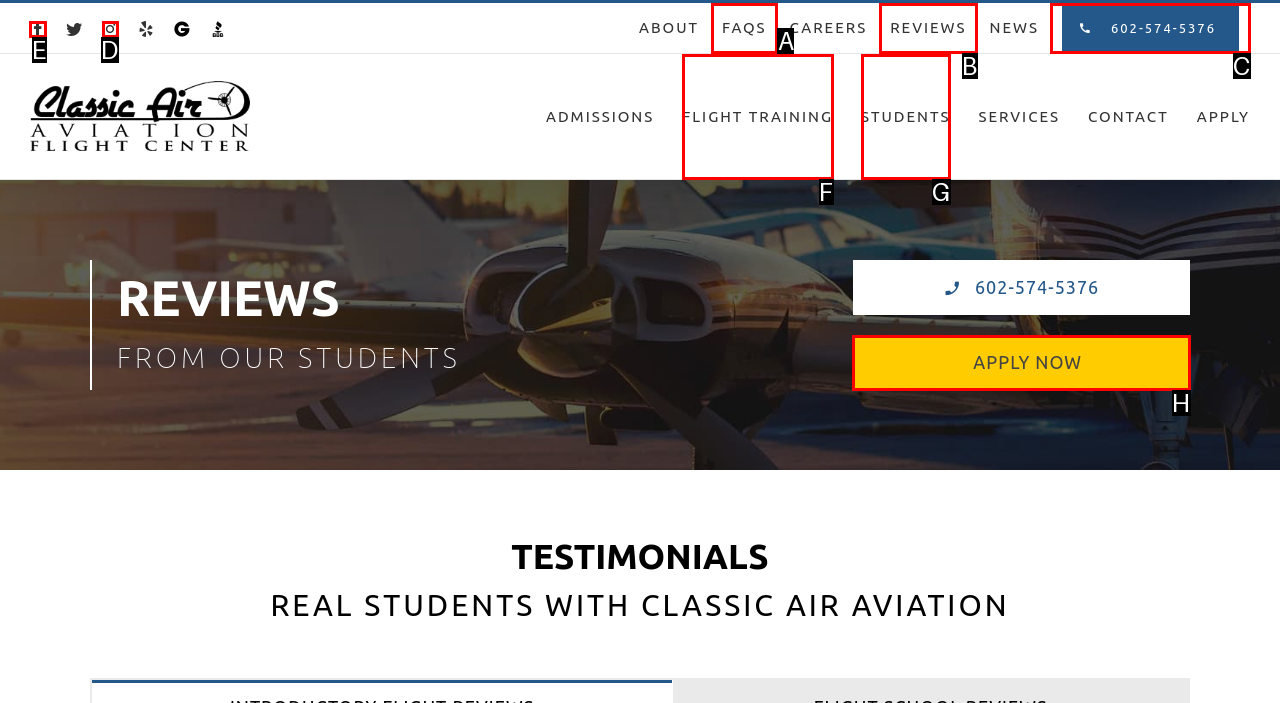Determine the correct UI element to click for this instruction: View Facebook page. Respond with the letter of the chosen element.

E